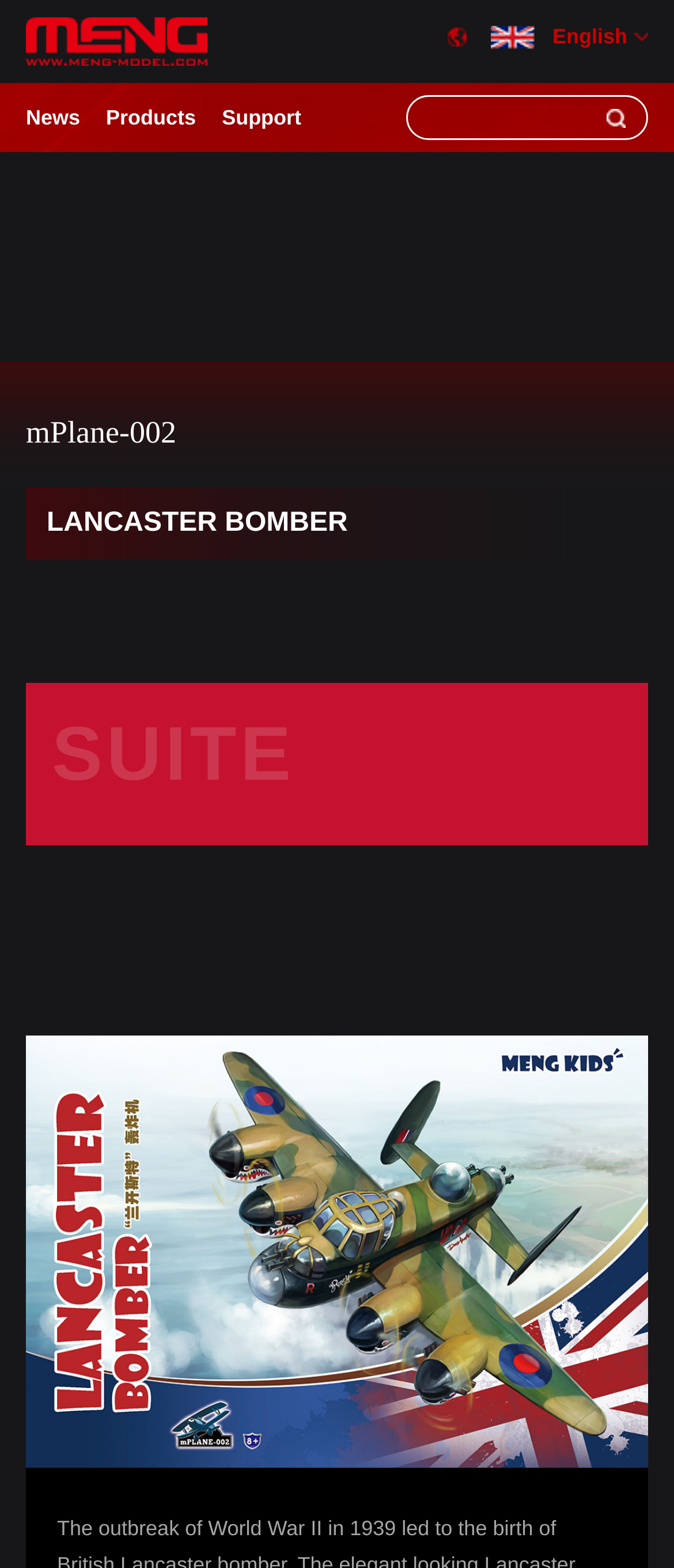Identify the coordinates of the bounding box for the element described below: "News". Return the coordinates as four float numbers between 0 and 1: [left, top, right, bottom].

[0.038, 0.053, 0.157, 0.097]